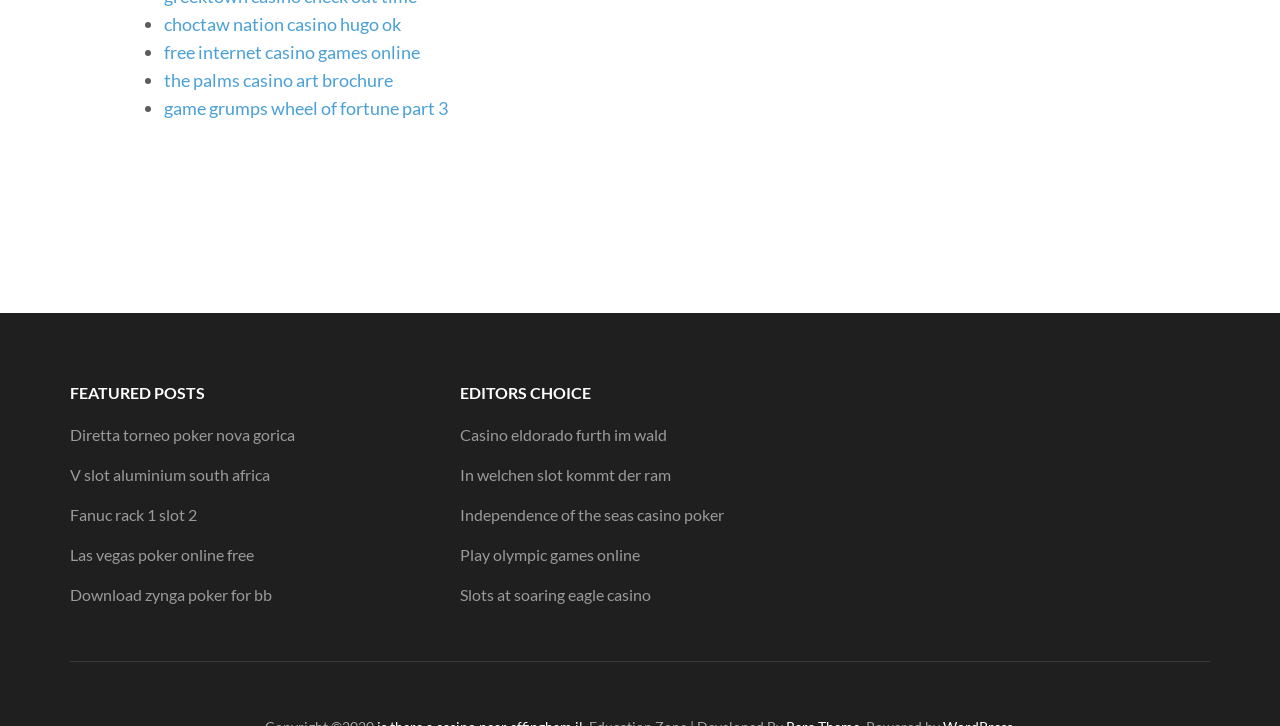Consider the image and give a detailed and elaborate answer to the question: 
What is the category of the link 'Las vegas poker online free'?

I found the link 'Las vegas poker online free' and noticed it is under the section labeled 'FEATURED POSTS'.